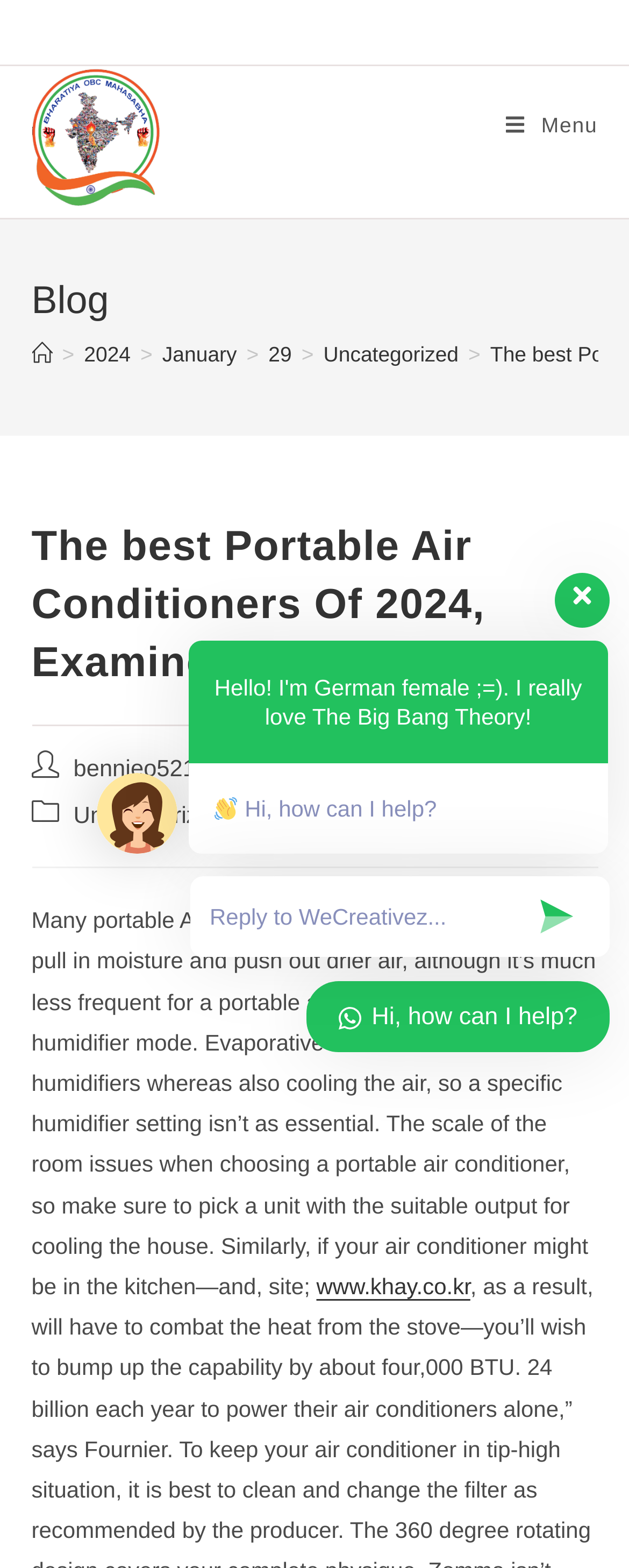Based on the element description: "Home", identify the bounding box coordinates for this UI element. The coordinates must be four float numbers between 0 and 1, listed as [left, top, right, bottom].

[0.05, 0.218, 0.083, 0.233]